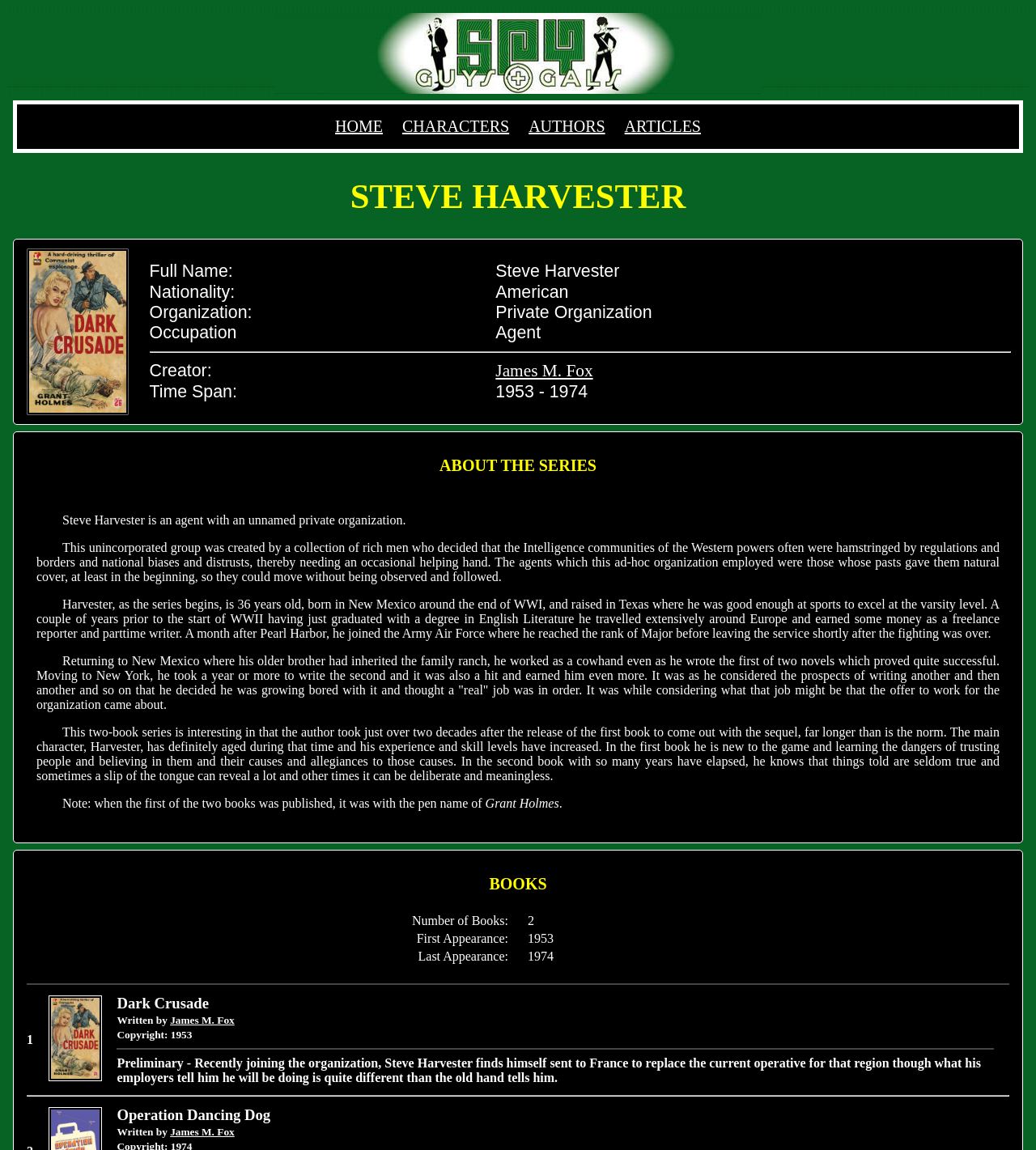Identify the bounding box coordinates of the specific part of the webpage to click to complete this instruction: "Learn more about the author James M. Fox".

[0.478, 0.314, 0.572, 0.331]